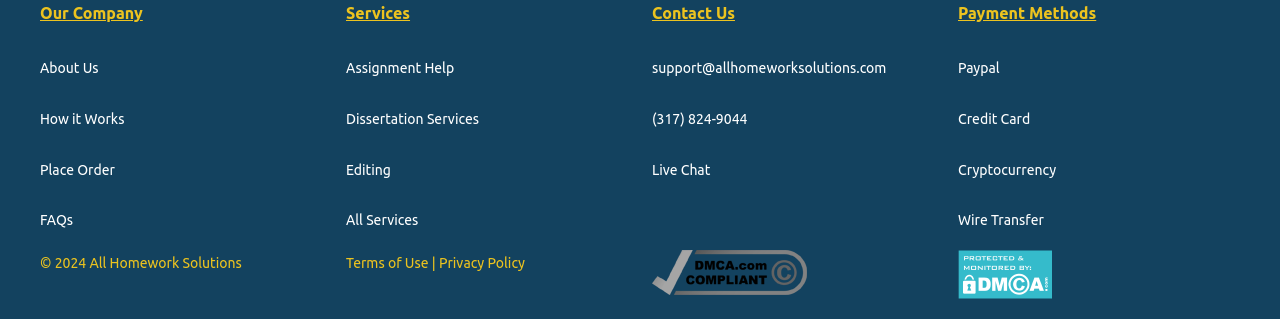Specify the bounding box coordinates of the area that needs to be clicked to achieve the following instruction: "View Dissertation Services".

[0.27, 0.347, 0.374, 0.397]